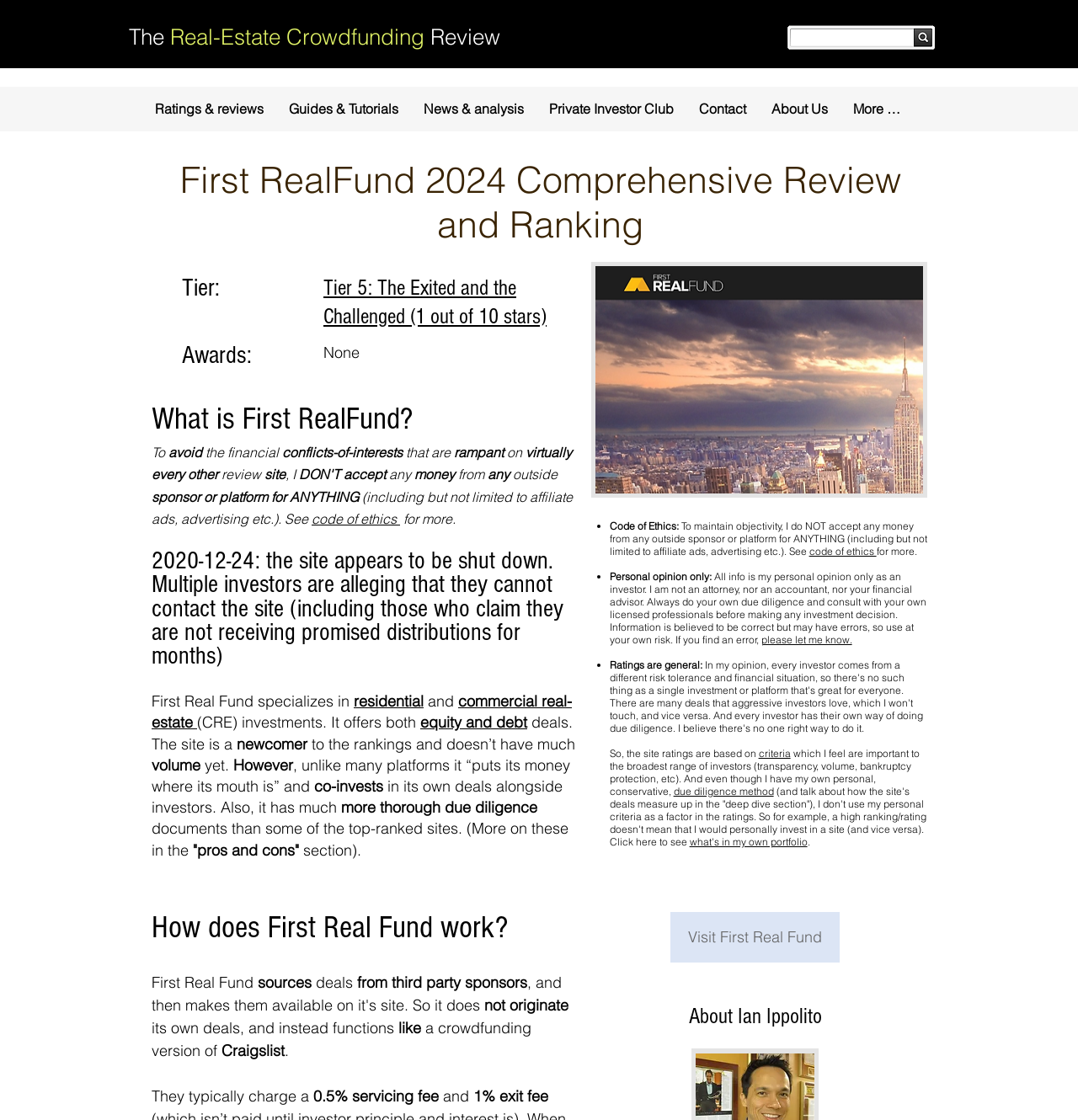Indicate the bounding box coordinates of the element that must be clicked to execute the instruction: "Go to Ratings & reviews". The coordinates should be given as four float numbers between 0 and 1, i.e., [left, top, right, bottom].

[0.132, 0.082, 0.256, 0.112]